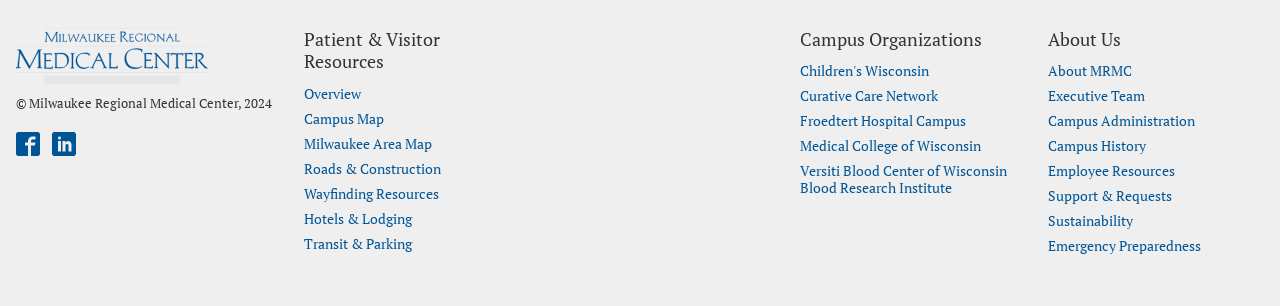Please respond to the question with a concise word or phrase:
What organizations are located on the campus?

Children's Wisconsin, Curative Care Network, etc.